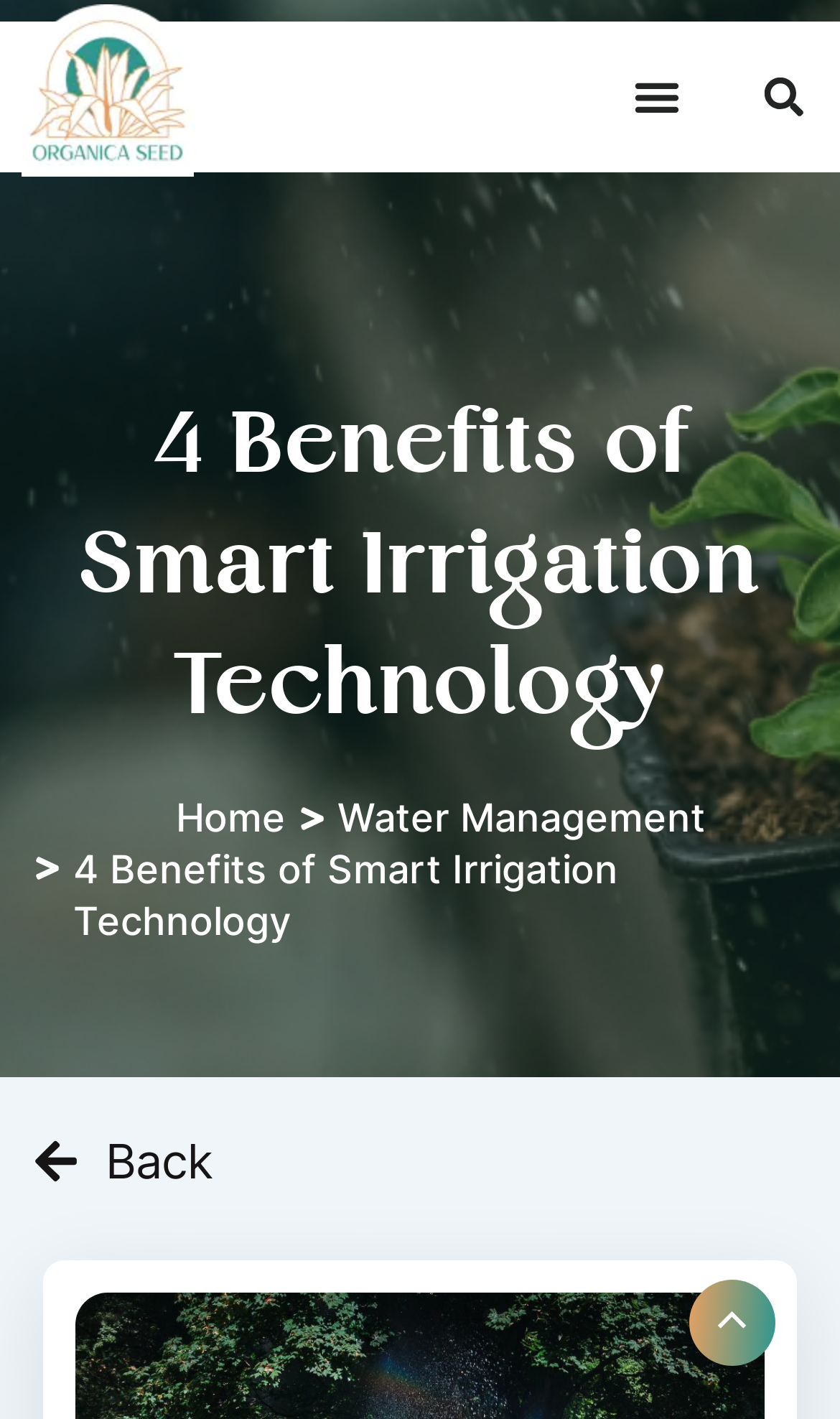Based on the image, give a detailed response to the question: How many main navigation links are available at the top of the webpage?

There are three main navigation links available at the top of the webpage, which are 'Home', 'Water Management', and '4 Benefits of Smart Irrigation Technology'.